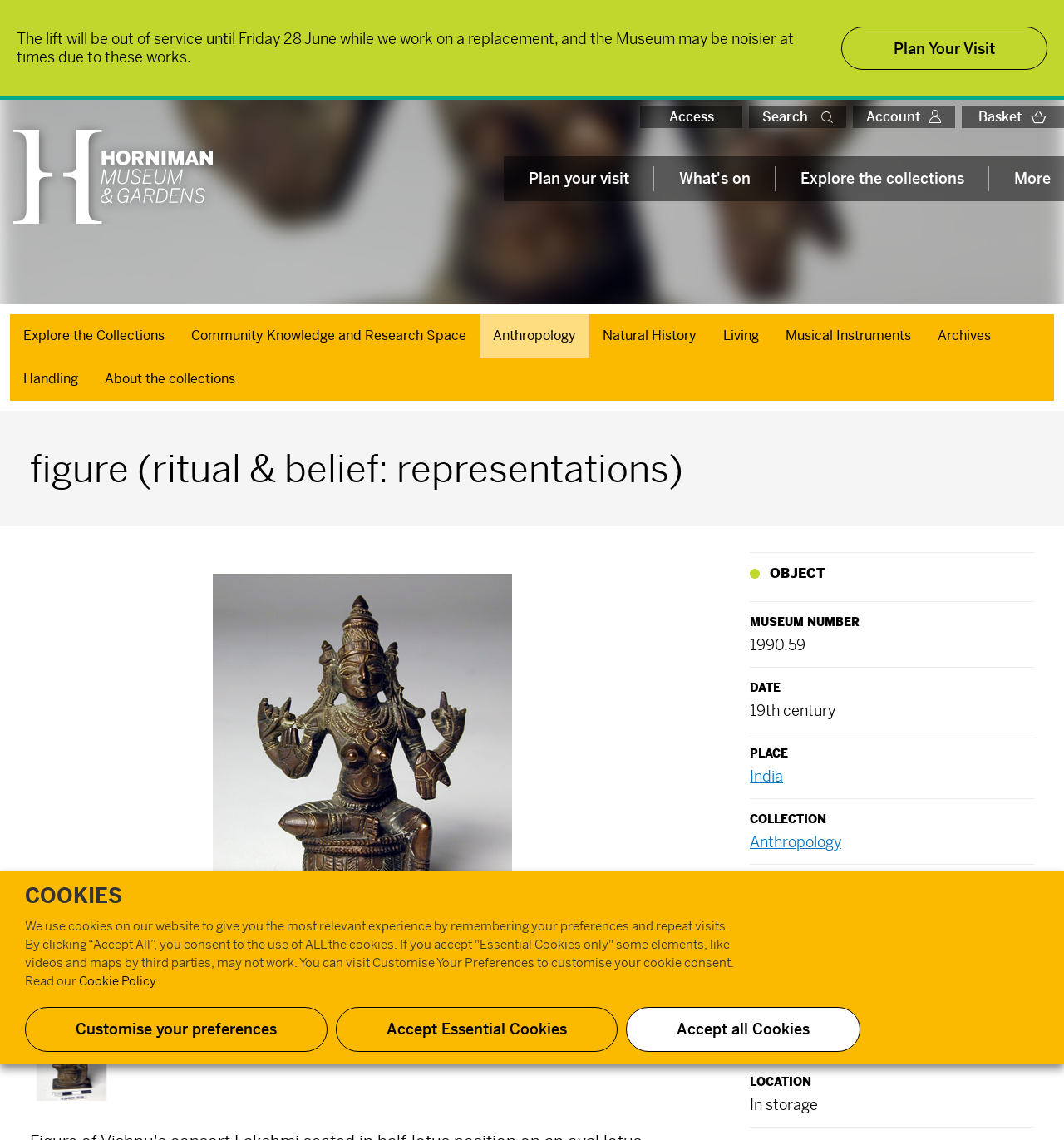Extract the text of the main heading from the webpage.

figure (ritual & belief: representations)